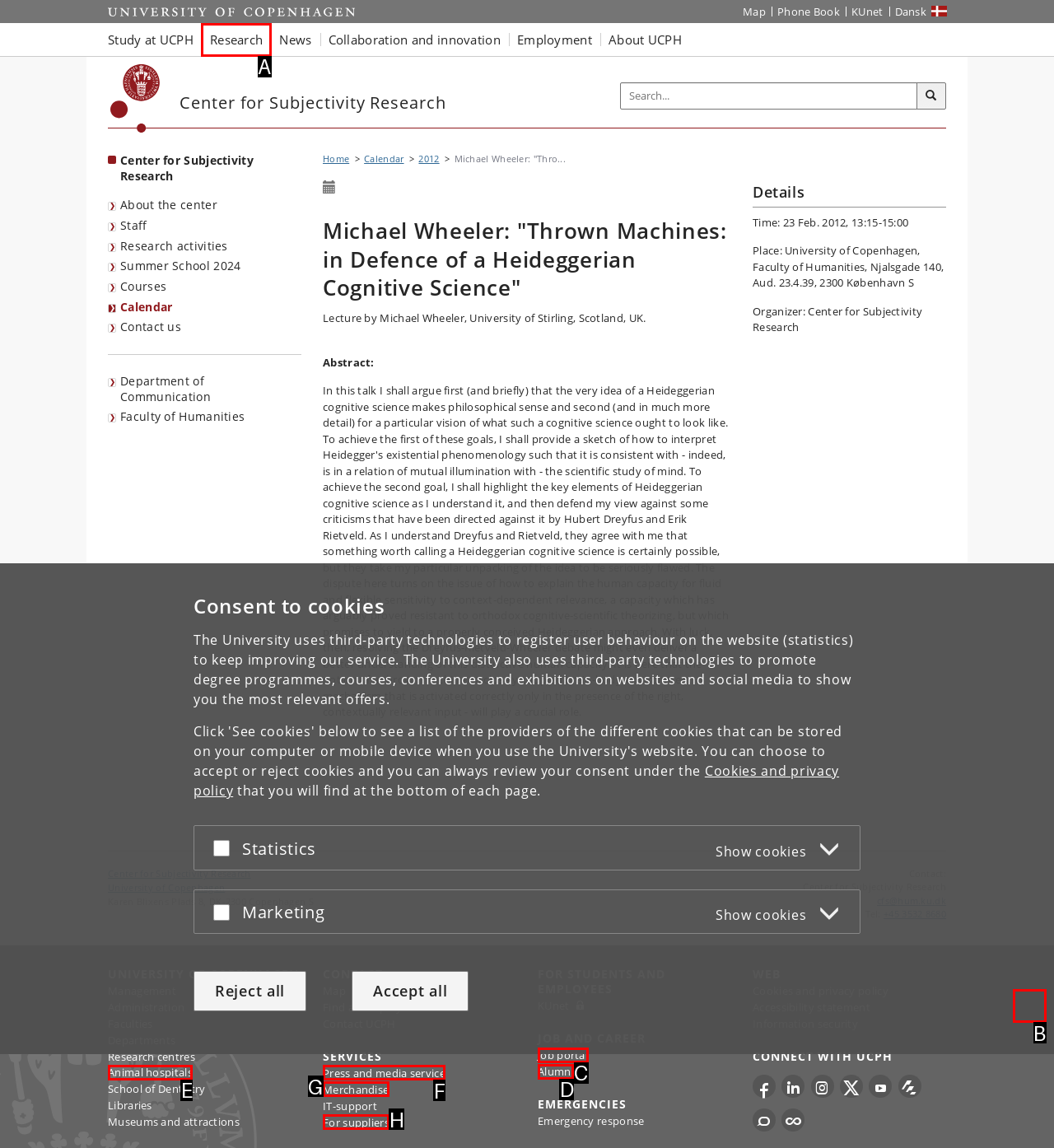Select the option that fits this description: Press and media service
Answer with the corresponding letter directly.

F